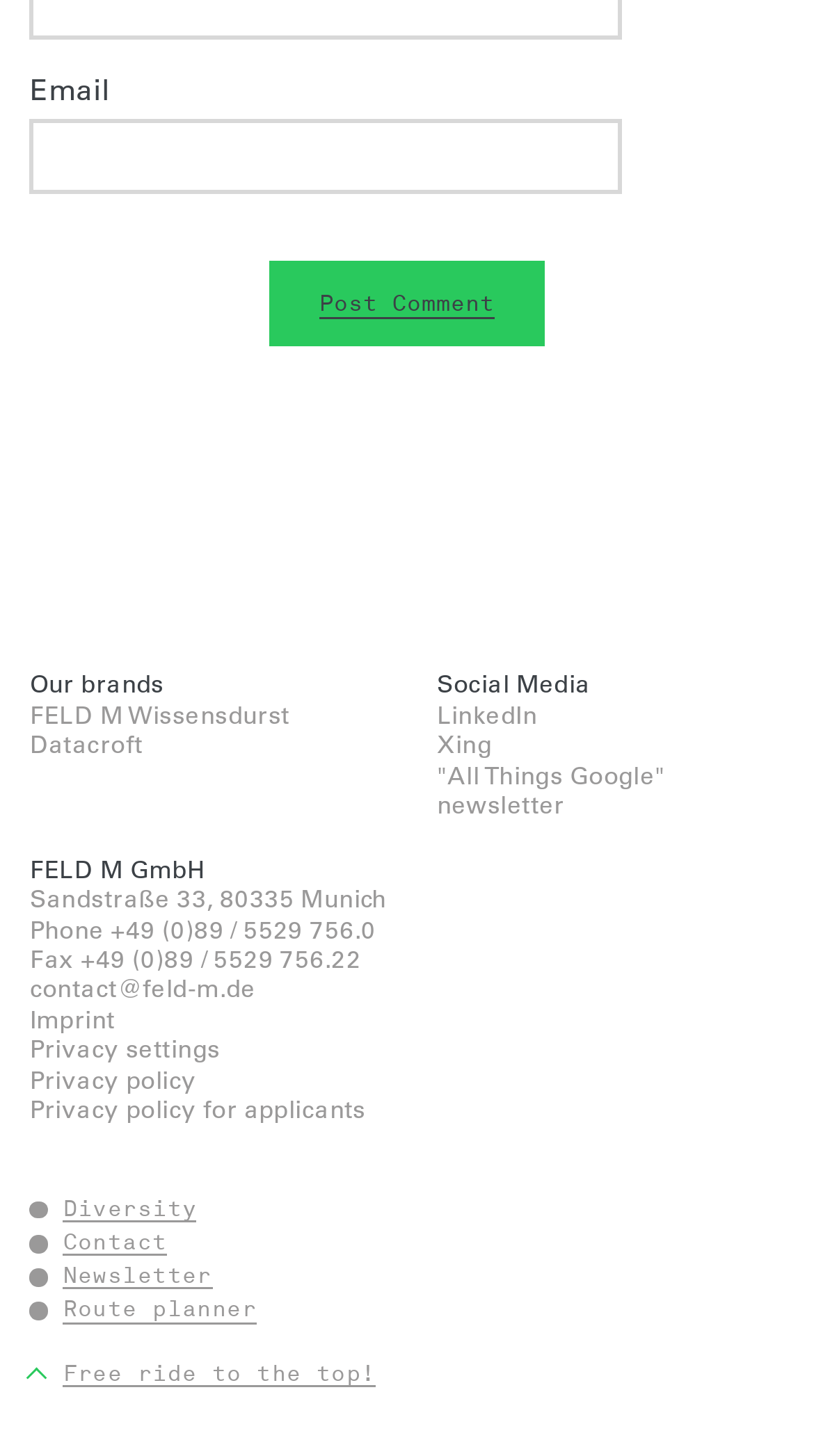Locate the coordinates of the bounding box for the clickable region that fulfills this instruction: "Post a comment".

[0.331, 0.18, 0.669, 0.237]